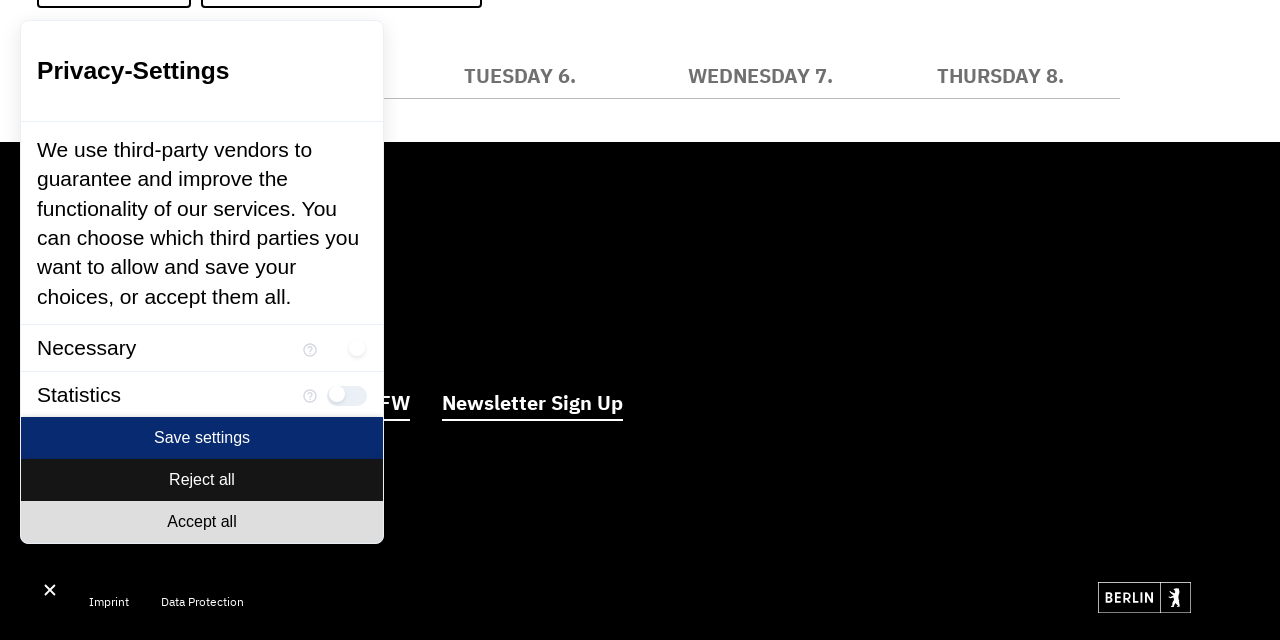Predict the bounding box of the UI element based on the description: "most common reason". The coordinates should be four float numbers between 0 and 1, formatted as [left, top, right, bottom].

None